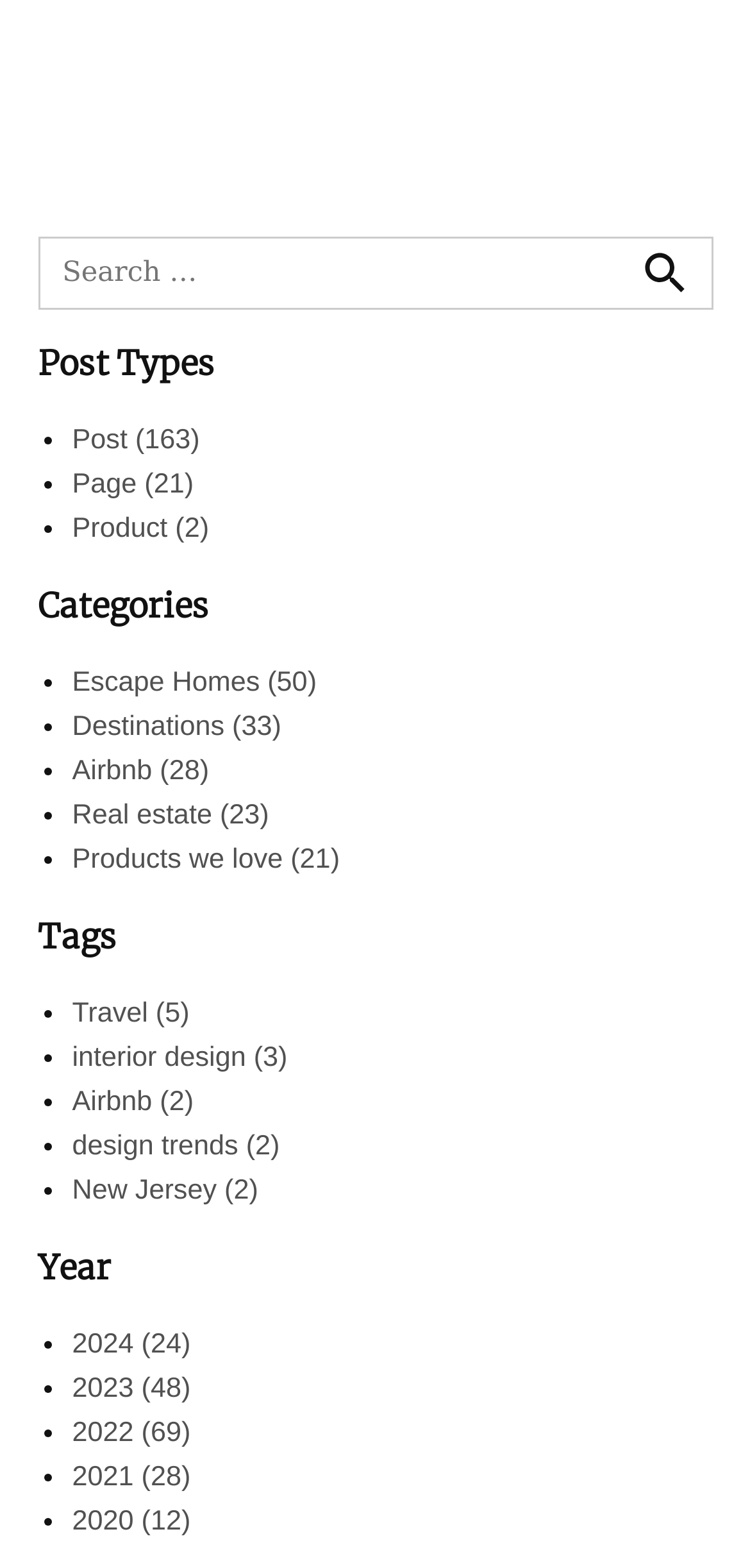What is the most recent year?
Please provide a single word or phrase as your answer based on the screenshot.

2024